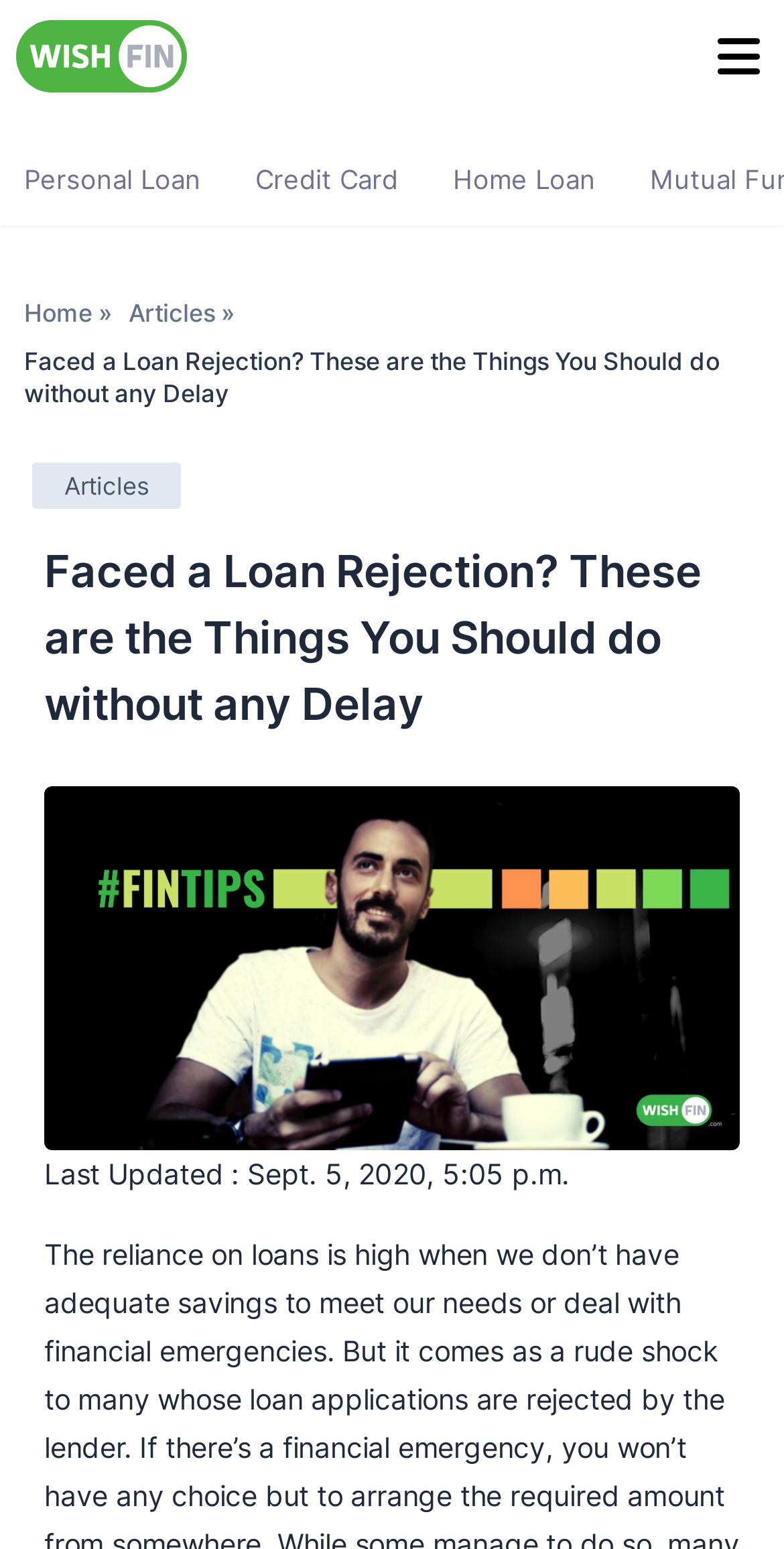Answer the question with a brief word or phrase:
What type of loans are mentioned on the webpage?

Personal, Credit Card, Home